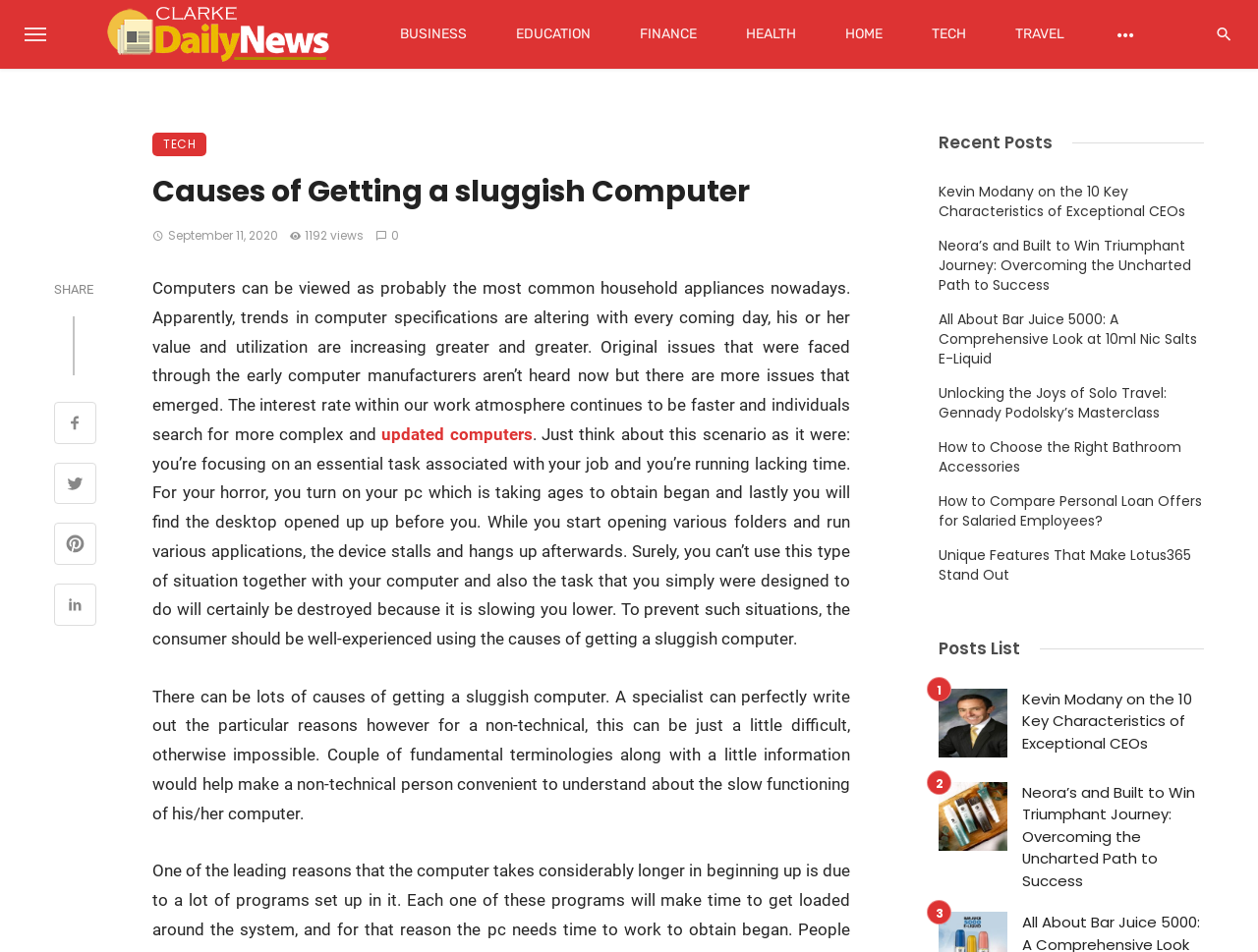Summarize the webpage in an elaborate manner.

This webpage is about the causes of a sluggish computer, with the title "Causes of Getting a sluggish Computer" at the top. Below the title, there is a logo on the left and a navigation menu with links to various categories such as BUSINESS, EDUCATION, FINANCE, HEALTH, HOME, TECH, and TRAVEL. 

On the top right, there is a button with an icon and a link to share the article on social media platforms like Facebook, Twitter, Pinterest, and LinkedIn.

The main content of the webpage is an article that discusses the importance of computers in our daily lives and how a slow computer can hinder our productivity. The article explains that there are many causes of a slow computer and that understanding these causes is essential to prevent such situations.

The article is divided into several paragraphs, with links to other related articles scattered throughout the text. On the right side of the webpage, there is a section titled "Recent Posts" that lists several article links, including "Kevin Modany on the 10 Key Characteristics of Exceptional CEOs", "Neora’s and Built to Win Triumphant Journey: Overcoming the Uncharted Path to Success", and others. Below this section, there is another section titled "Posts List" that lists more article links.

Overall, the webpage is a blog post that provides information on the causes of a slow computer and offers related articles on various topics.